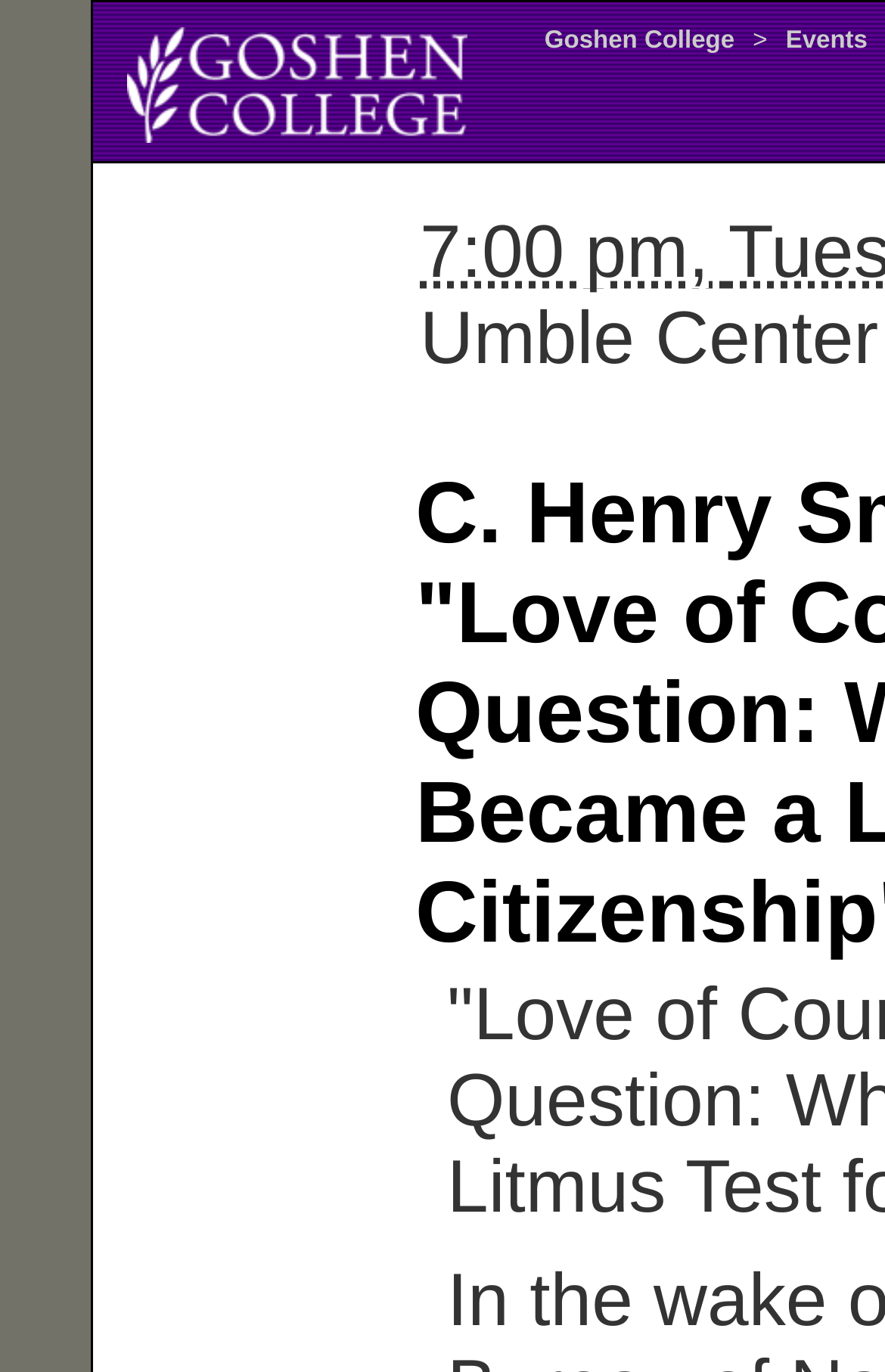How many links are in the top table row?
Using the visual information, reply with a single word or short phrase.

2